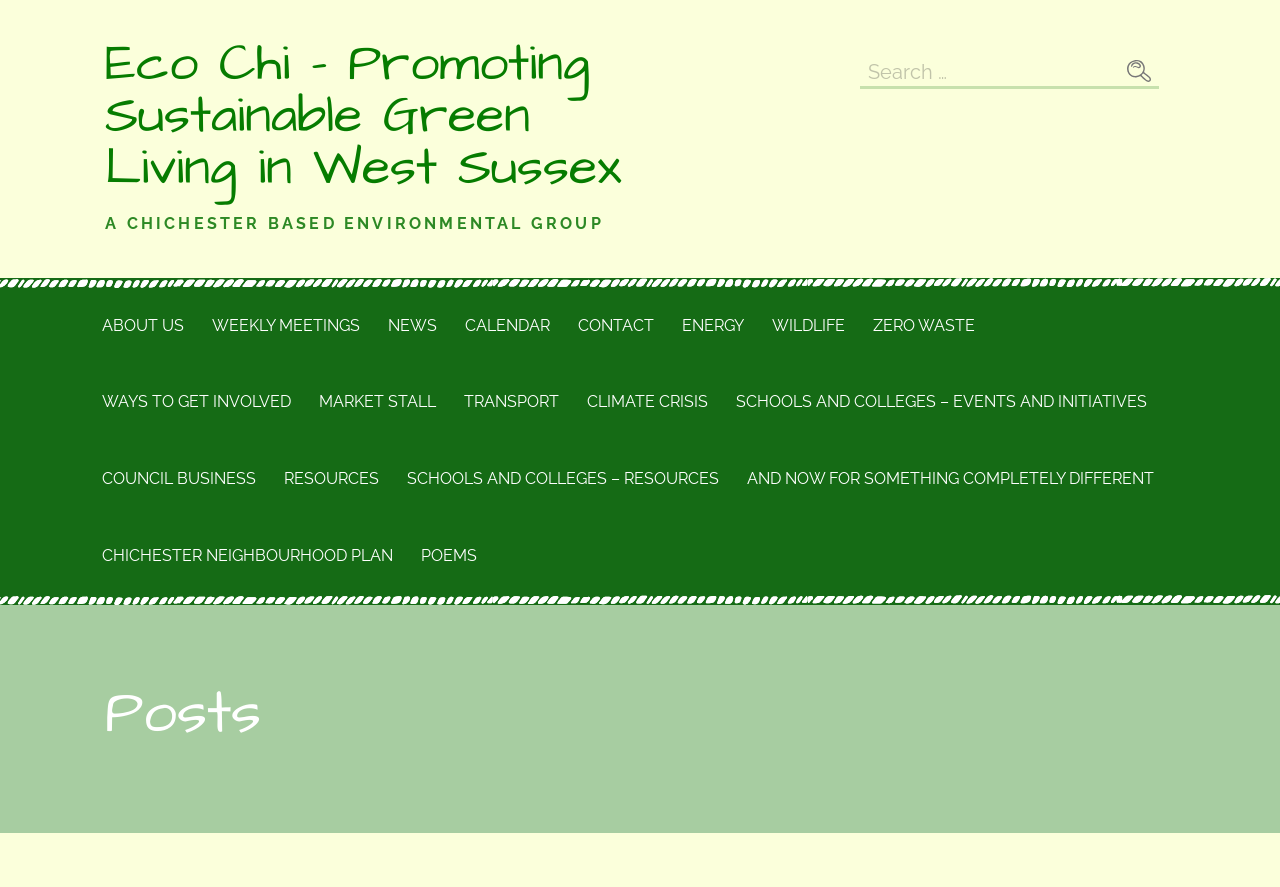Please specify the bounding box coordinates of the element that should be clicked to execute the given instruction: 'Search for something'. Ensure the coordinates are four float numbers between 0 and 1, expressed as [left, top, right, bottom].

[0.672, 0.061, 0.905, 0.103]